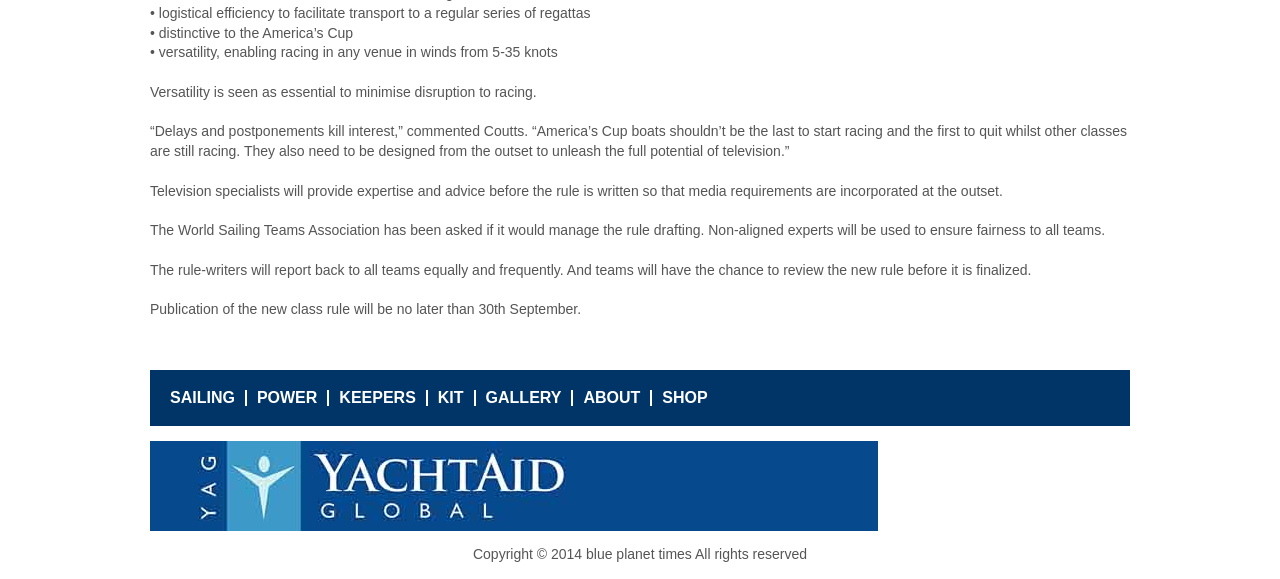Analyze the image and deliver a detailed answer to the question: What is the importance of versatility in America's Cup boats?

According to the text, Coutts commented that 'Delays and postponements kill interest', implying that versatility is essential to minimize disruption to racing, ensuring that America's Cup boats can race in various conditions.